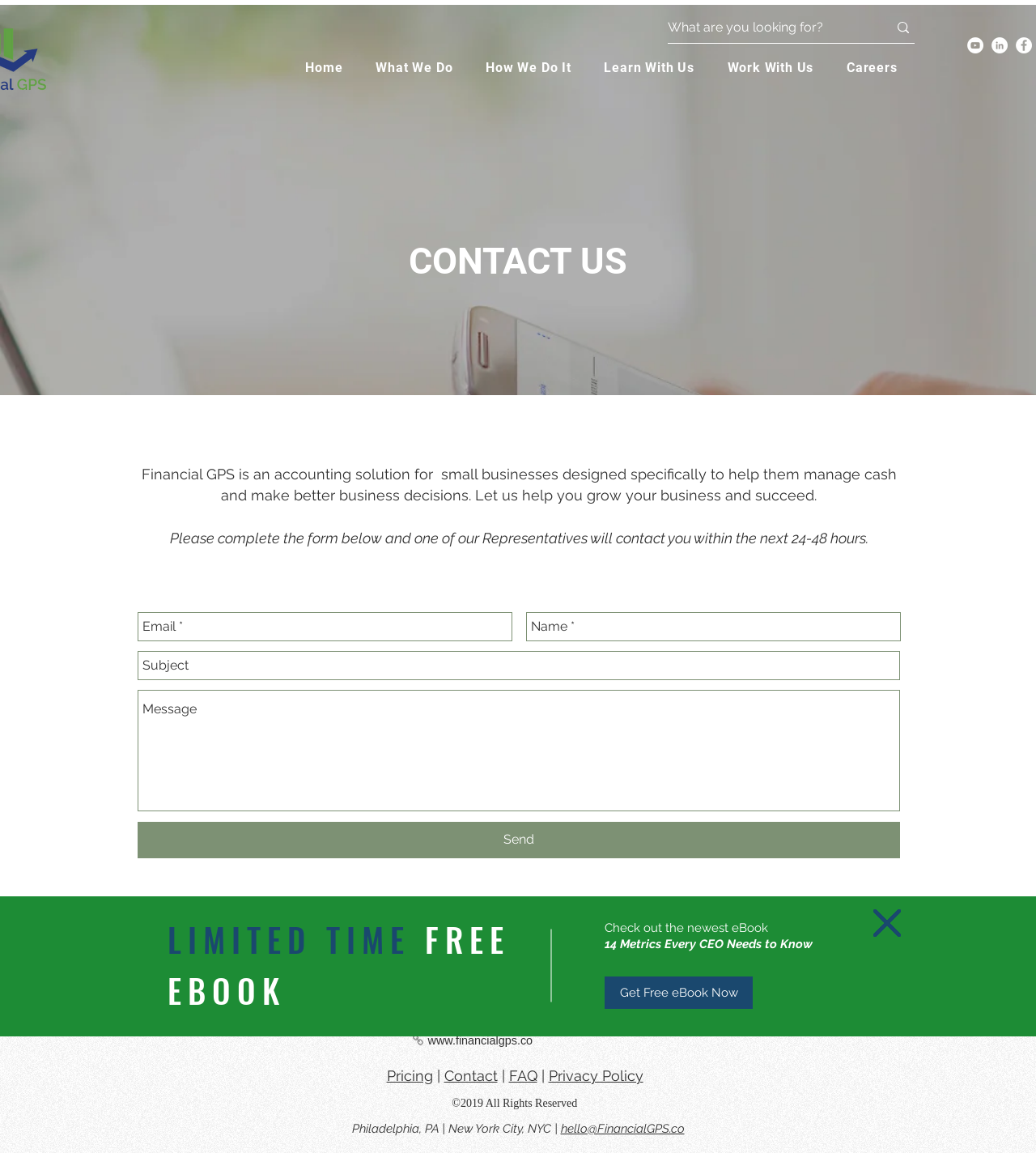How many social media platforms are linked in the footer?
Answer the question with a single word or phrase by looking at the picture.

3